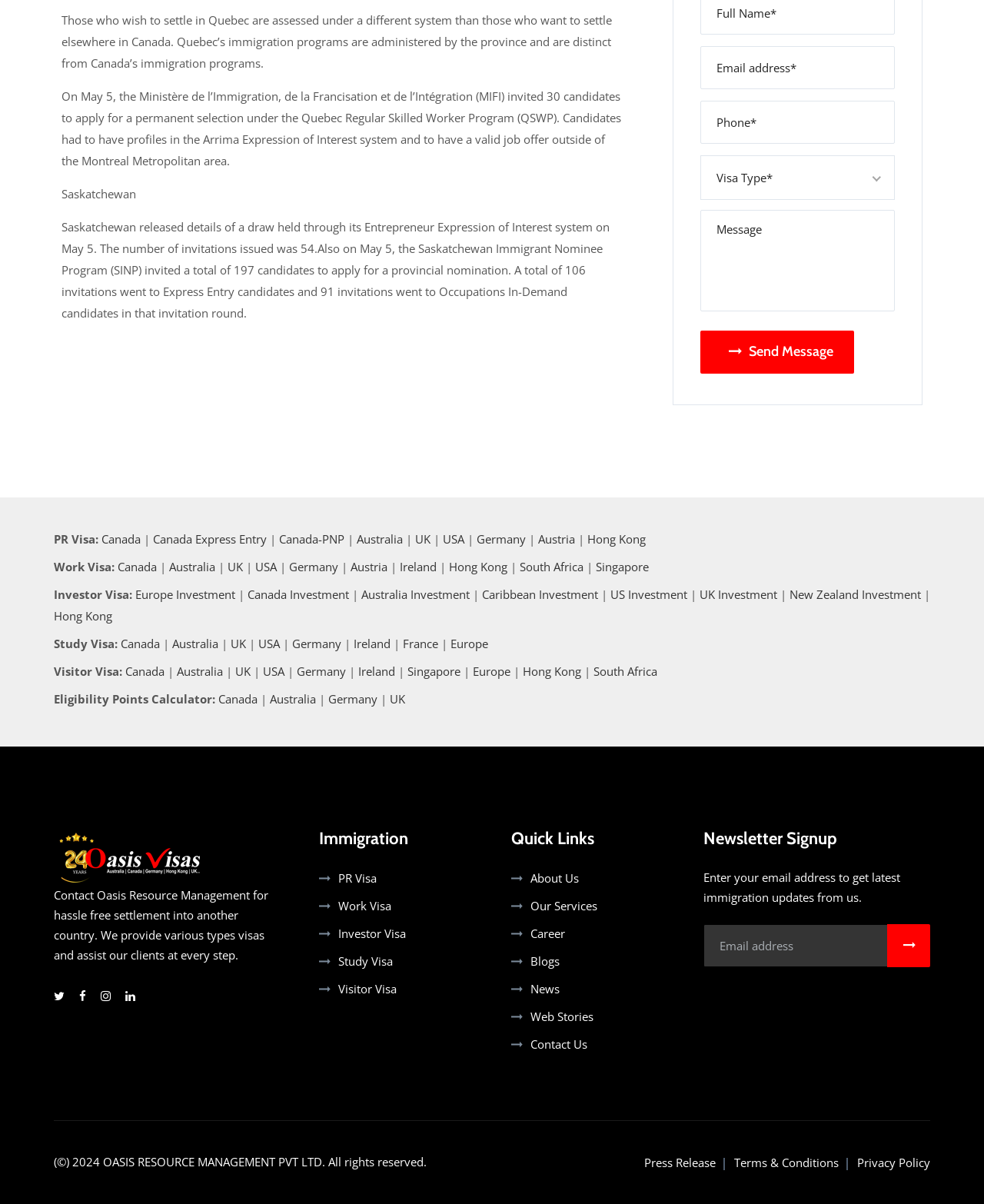Look at the image and answer the question in detail:
What is the type of visa mentioned in the section with the heading 'PR Visa:'?

The section with the heading 'PR Visa:' lists various countries, implying that PR Visa refers to a type of visa related to permanent residence.